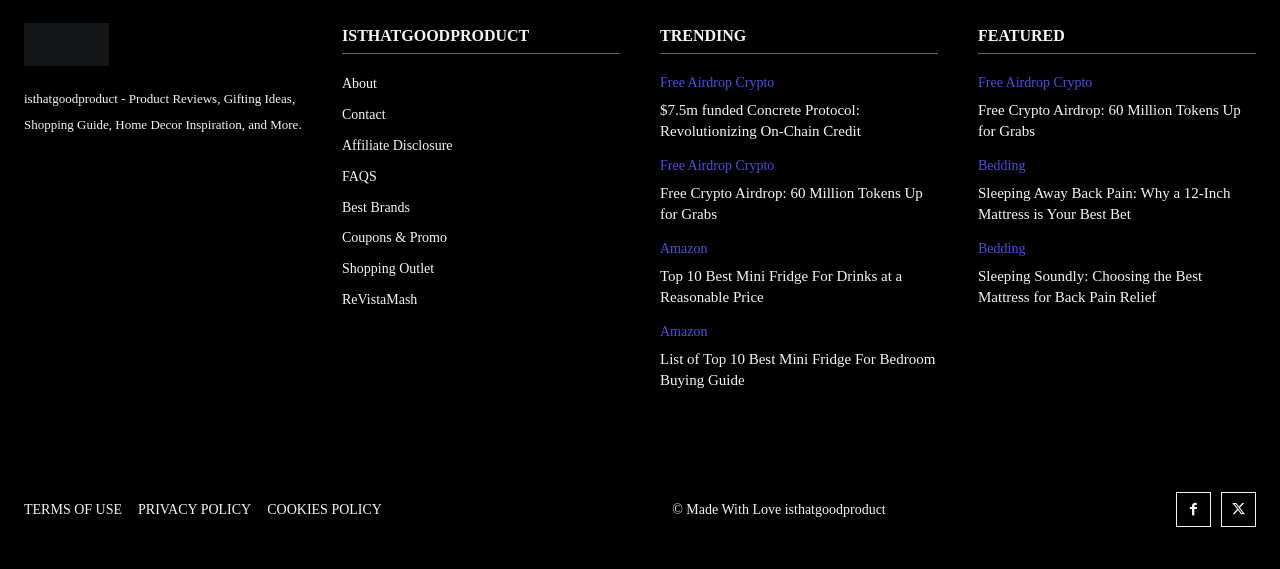Determine the bounding box coordinates for the region that must be clicked to execute the following instruction: "Visit the 'Shopping Outlet'".

[0.267, 0.447, 0.484, 0.501]